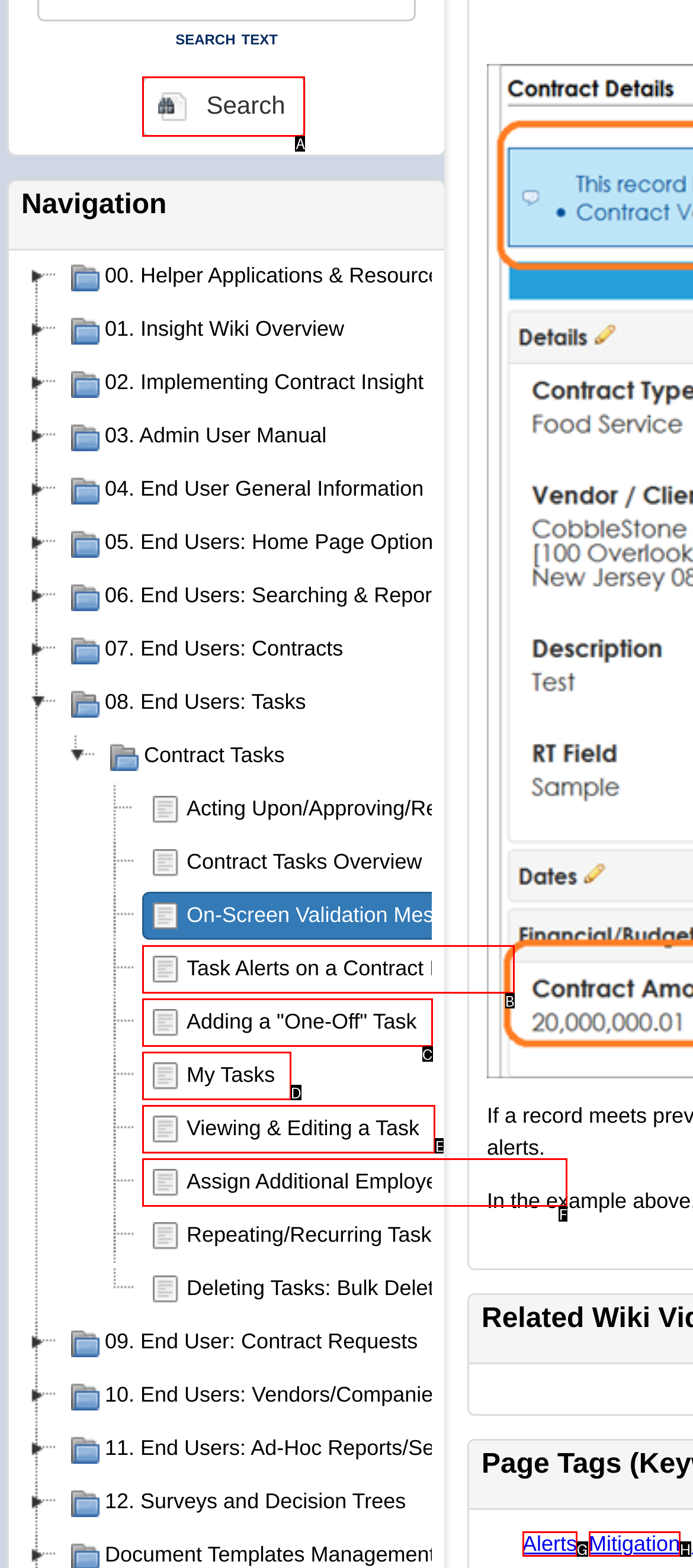Identify the HTML element that corresponds to the description: Alerts
Provide the letter of the matching option from the given choices directly.

G